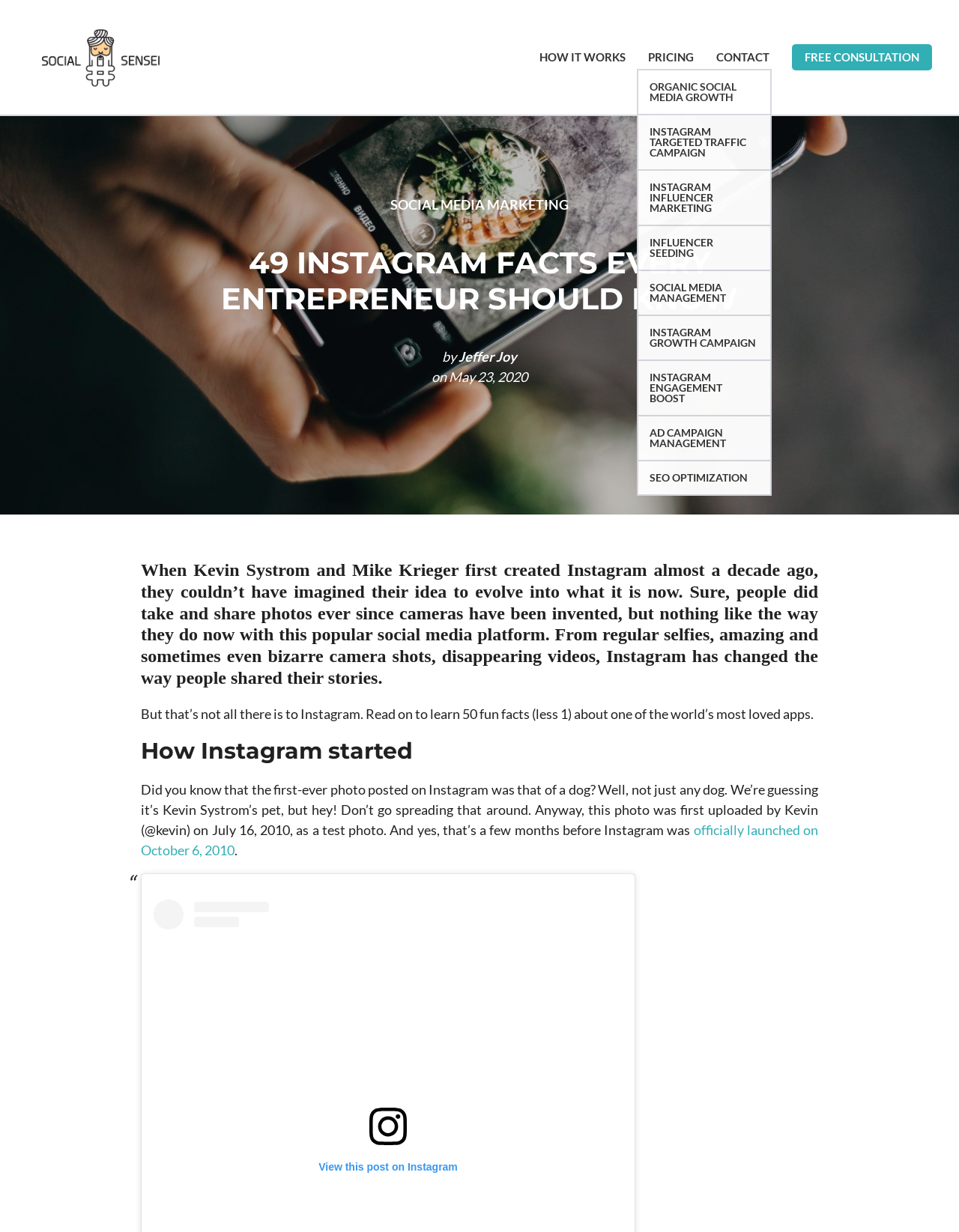Using the image as a reference, answer the following question in as much detail as possible:
What is the name of the website?

I determined the name of the website by looking at the link element with the text 'Social Sensei' at the top of the webpage, which is likely to be the website's logo or title.